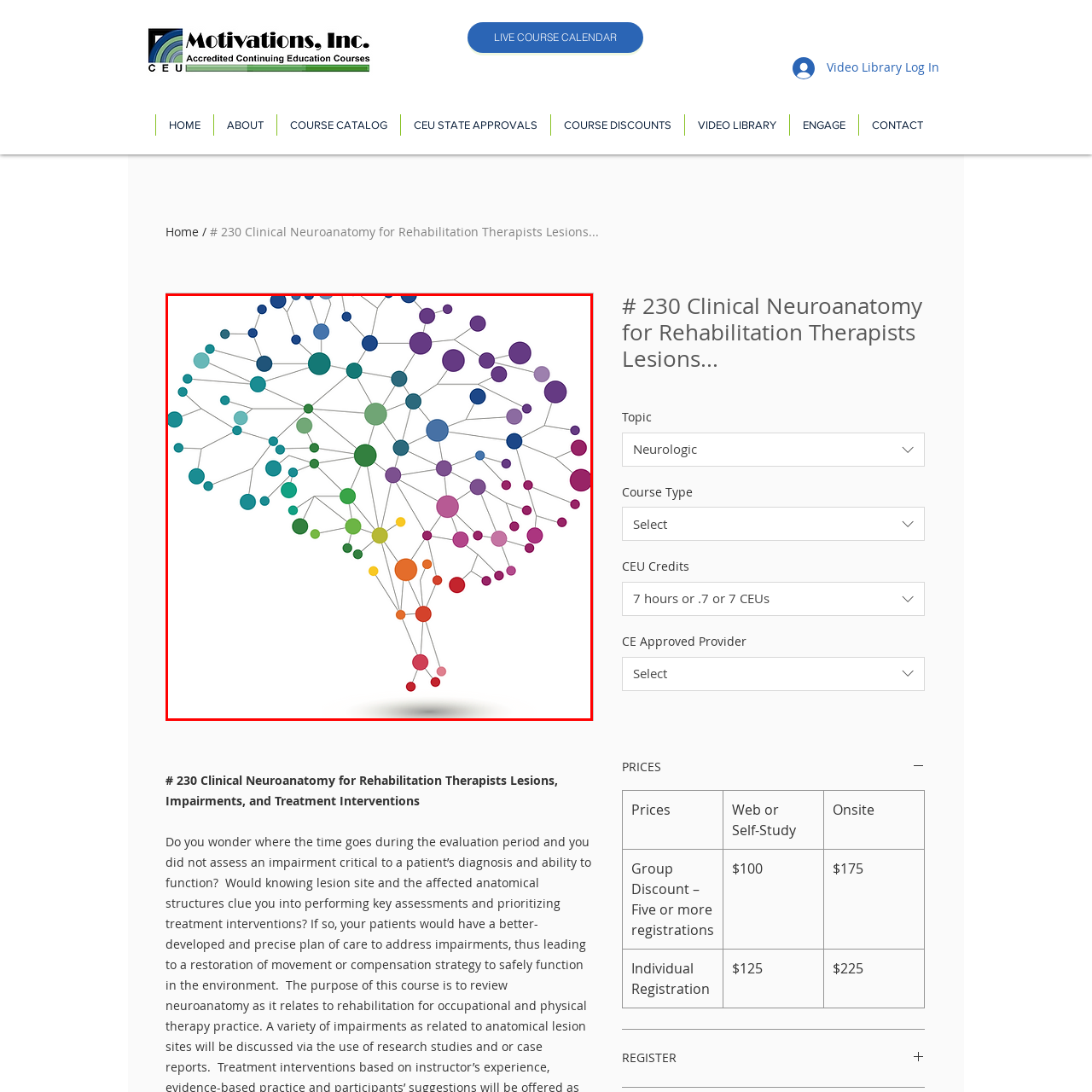Look at the area marked with a blue rectangle, What is the theme aligned with in this visual representation? 
Provide your answer using a single word or phrase.

Rehabilitation therapy